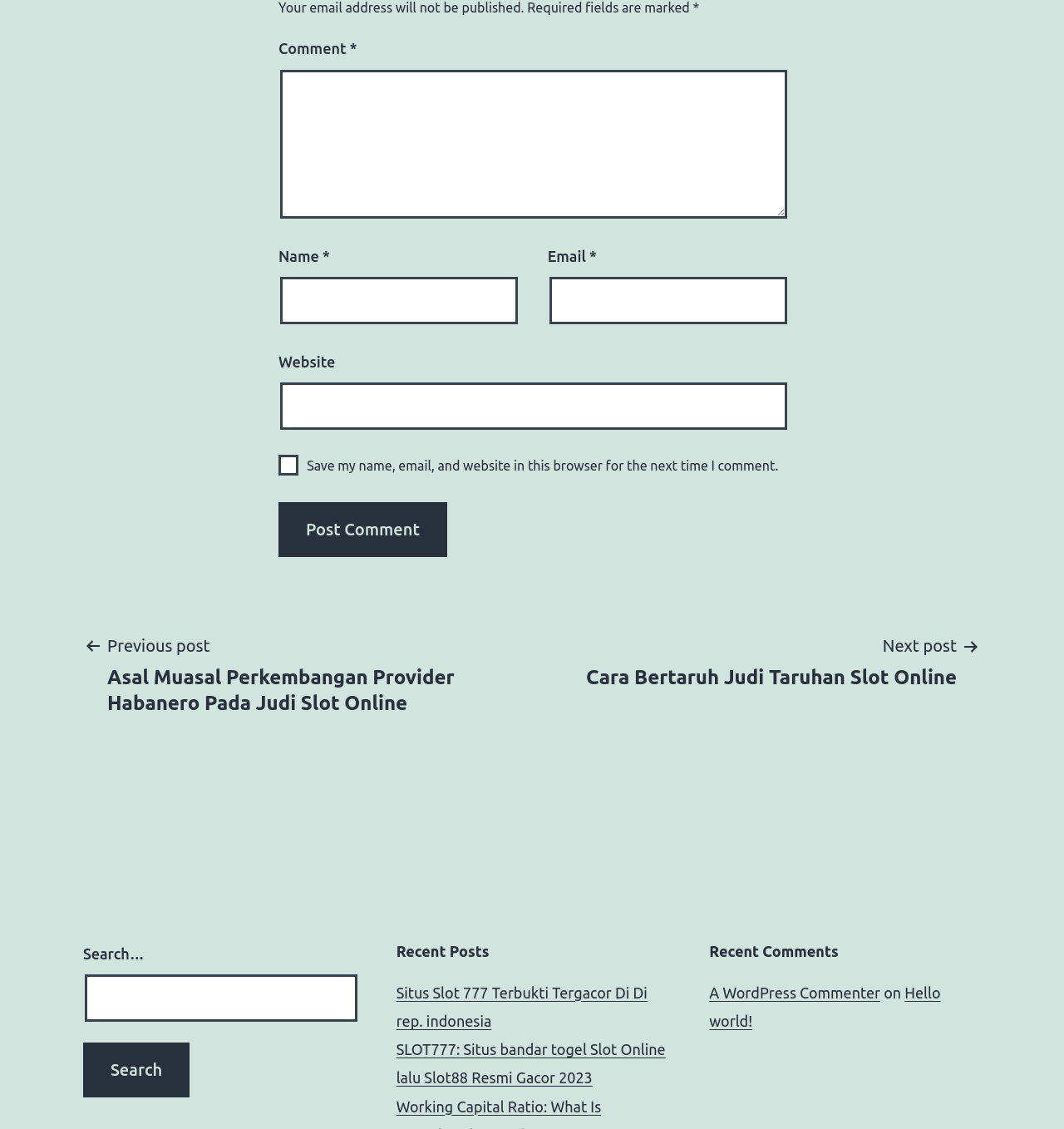Please locate the bounding box coordinates of the element that should be clicked to complete the given instruction: "Click the post comment button".

[0.262, 0.445, 0.42, 0.494]